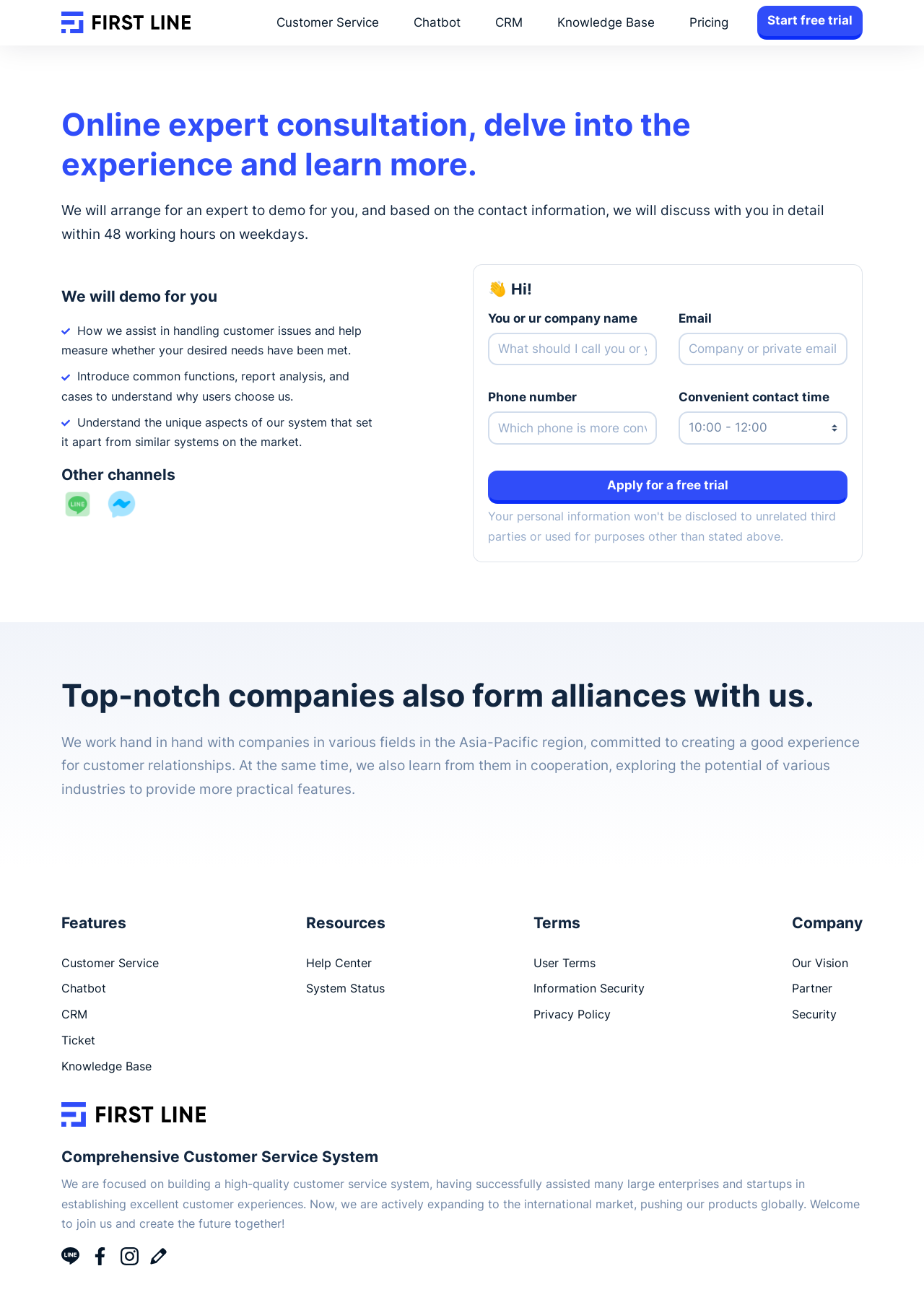Could you find the bounding box coordinates of the clickable area to complete this instruction: "Enter your company name"?

[0.528, 0.257, 0.711, 0.283]